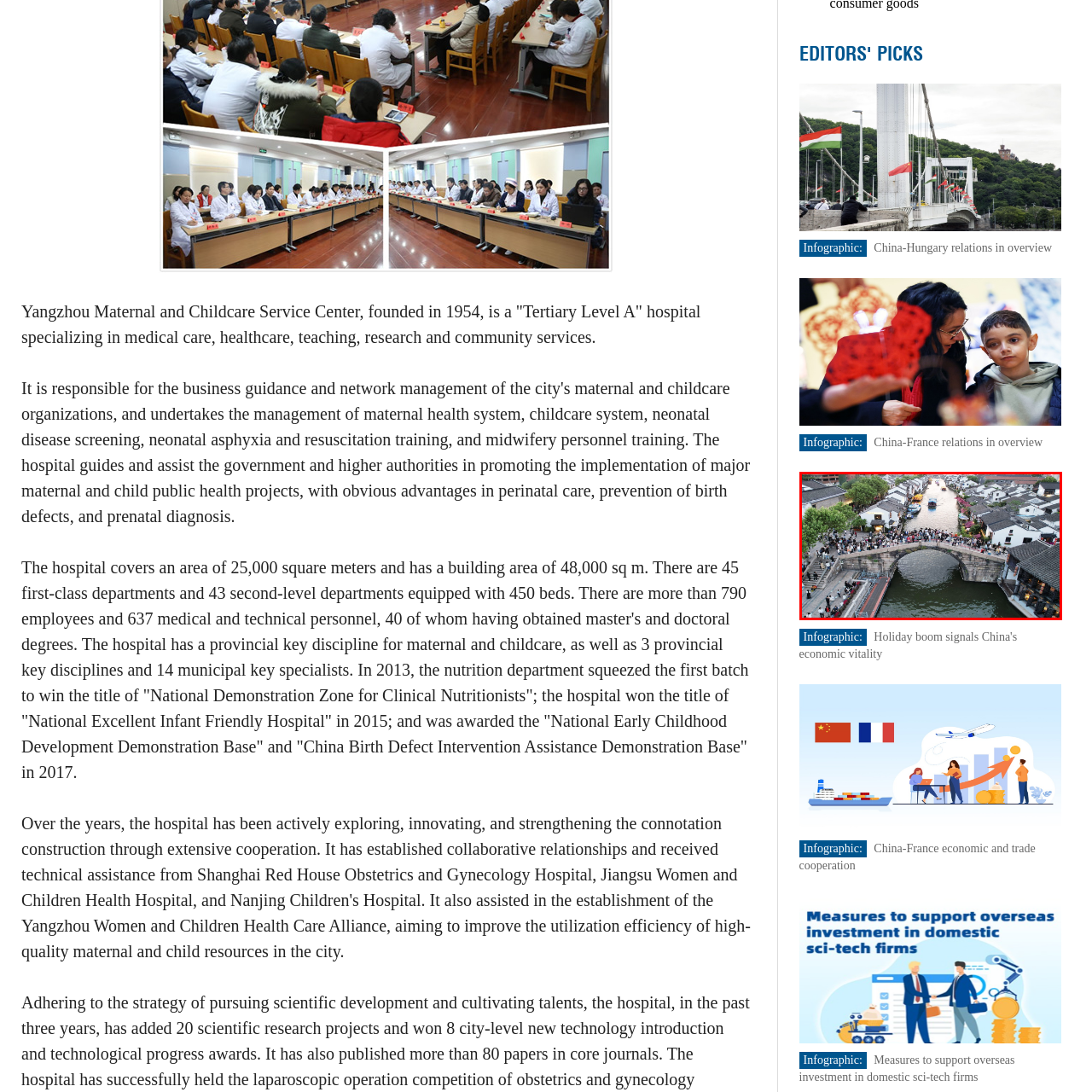Focus on the image encased in the red box and respond to the question with a single word or phrase:
What is lining the canal?

Whitewashed buildings